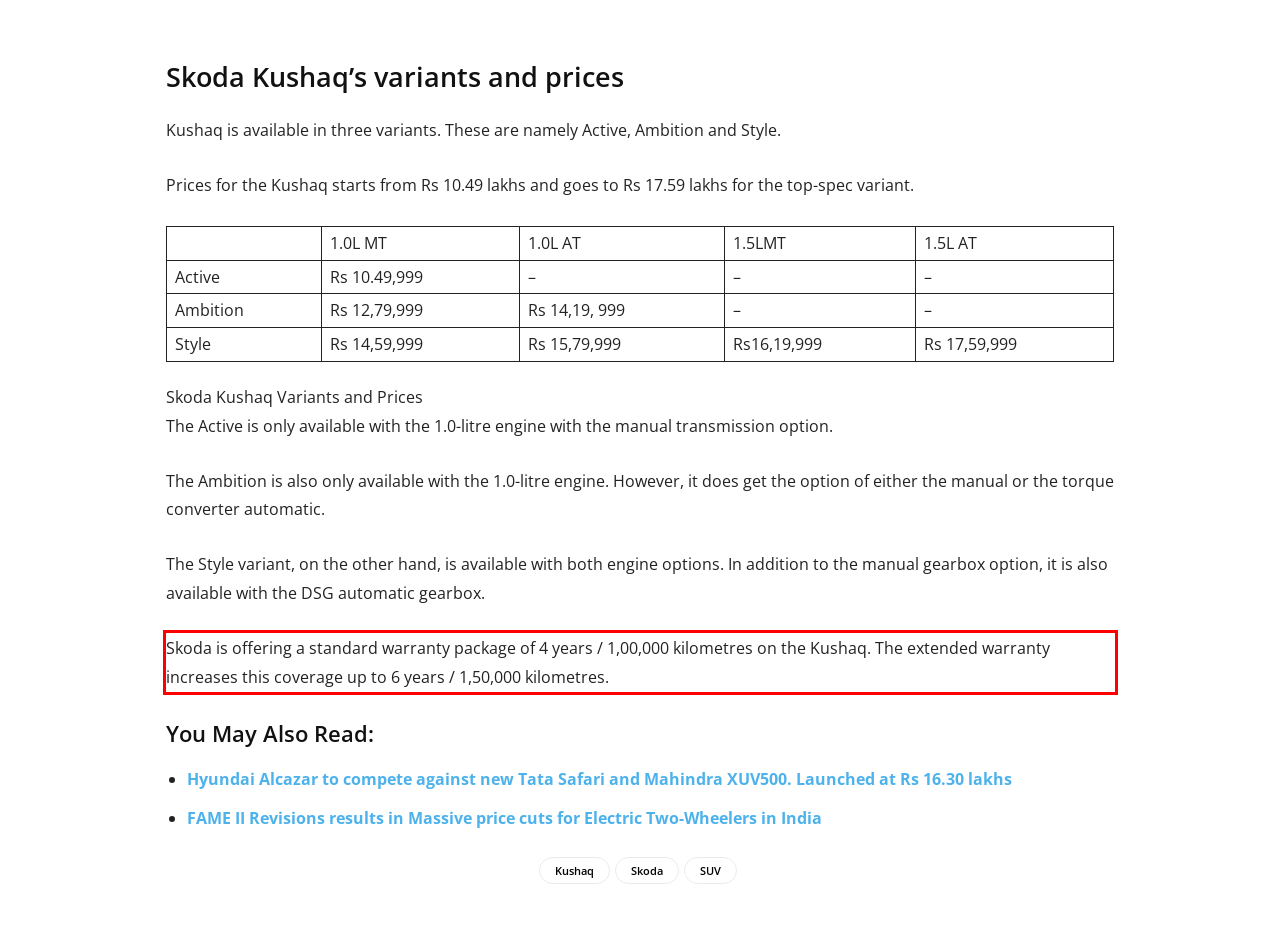In the screenshot of the webpage, find the red bounding box and perform OCR to obtain the text content restricted within this red bounding box.

Skoda is offering a standard warranty package of 4 years / 1,00,000 kilometres on the Kushaq. The extended warranty increases this coverage up to 6 years / 1,50,000 kilometres.